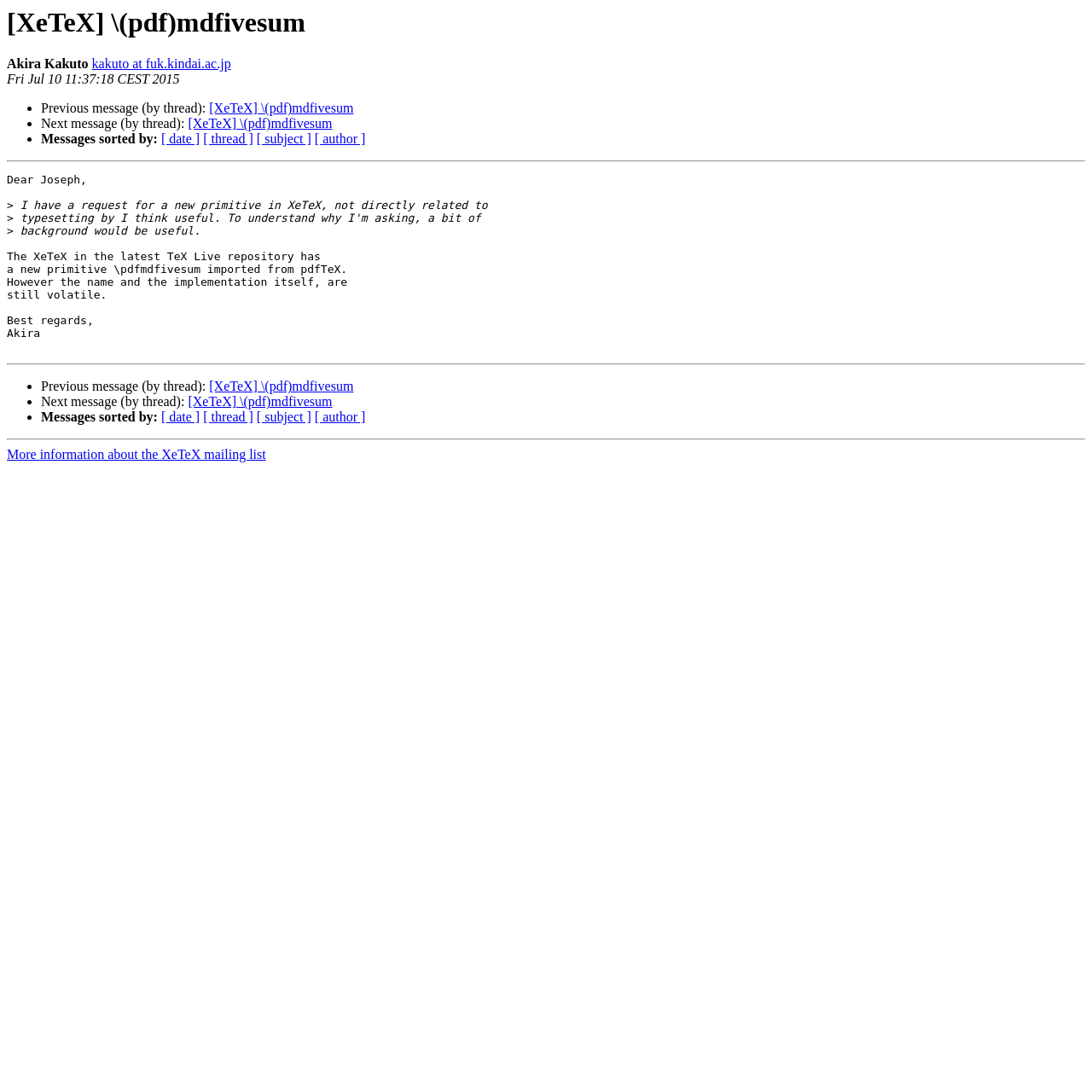What is the subject of the email?
Look at the image and answer the question using a single word or phrase.

[XeTeX] \(pdf)mdfivesum